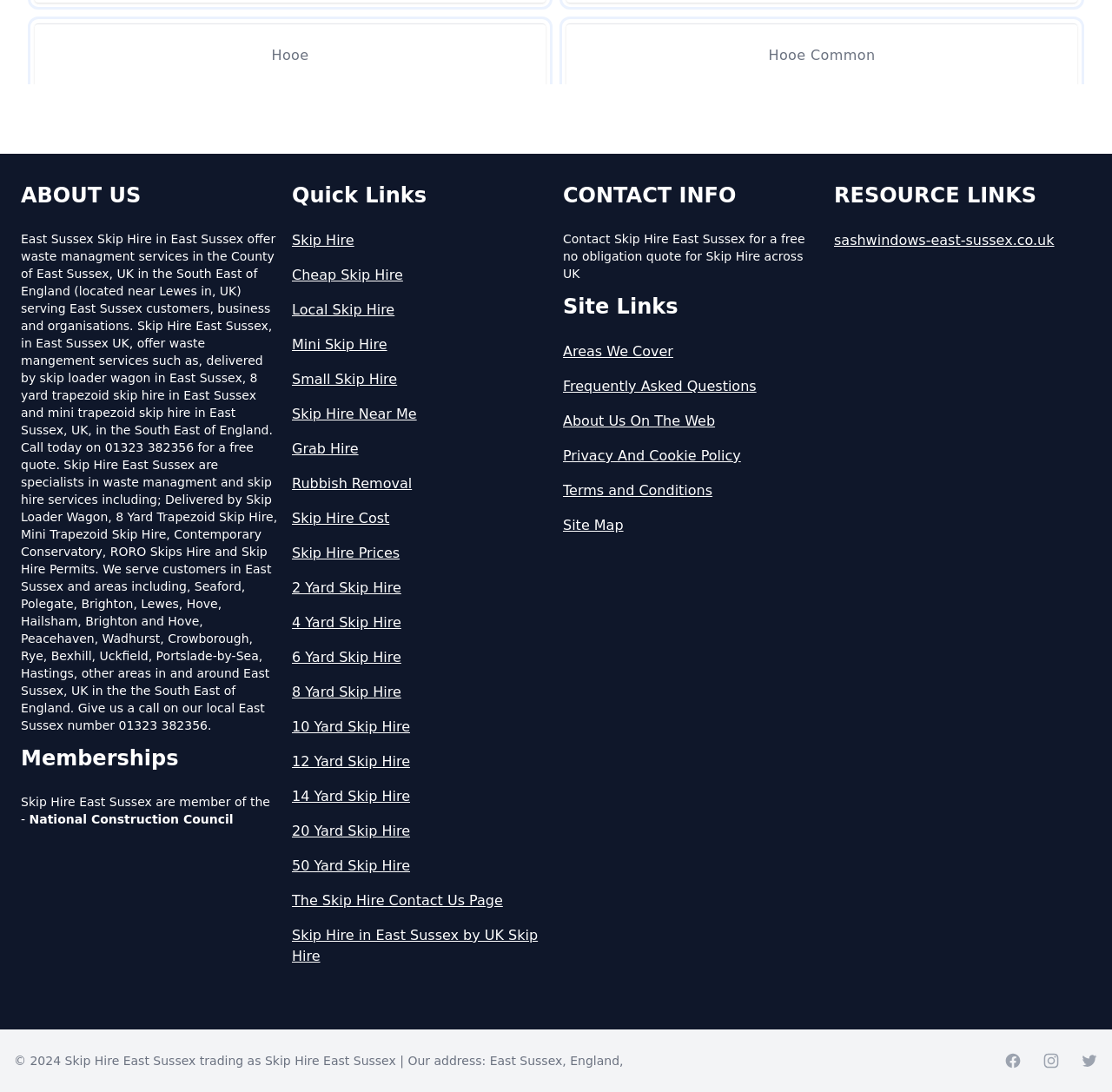Pinpoint the bounding box coordinates for the area that should be clicked to perform the following instruction: "Visit 'Skip Hire' page".

[0.262, 0.211, 0.494, 0.23]